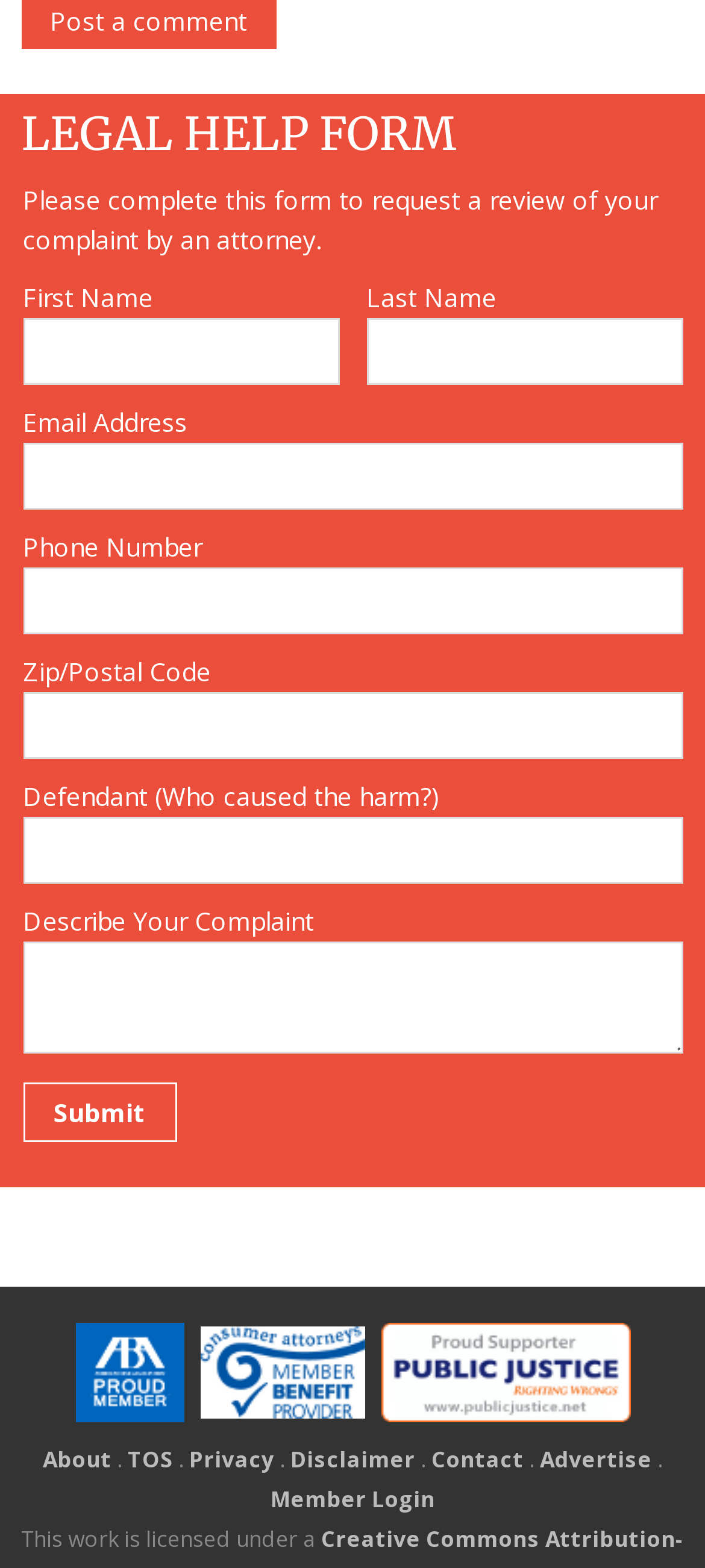Can you determine the bounding box coordinates of the area that needs to be clicked to fulfill the following instruction: "Enter first name"?

[0.033, 0.203, 0.483, 0.245]